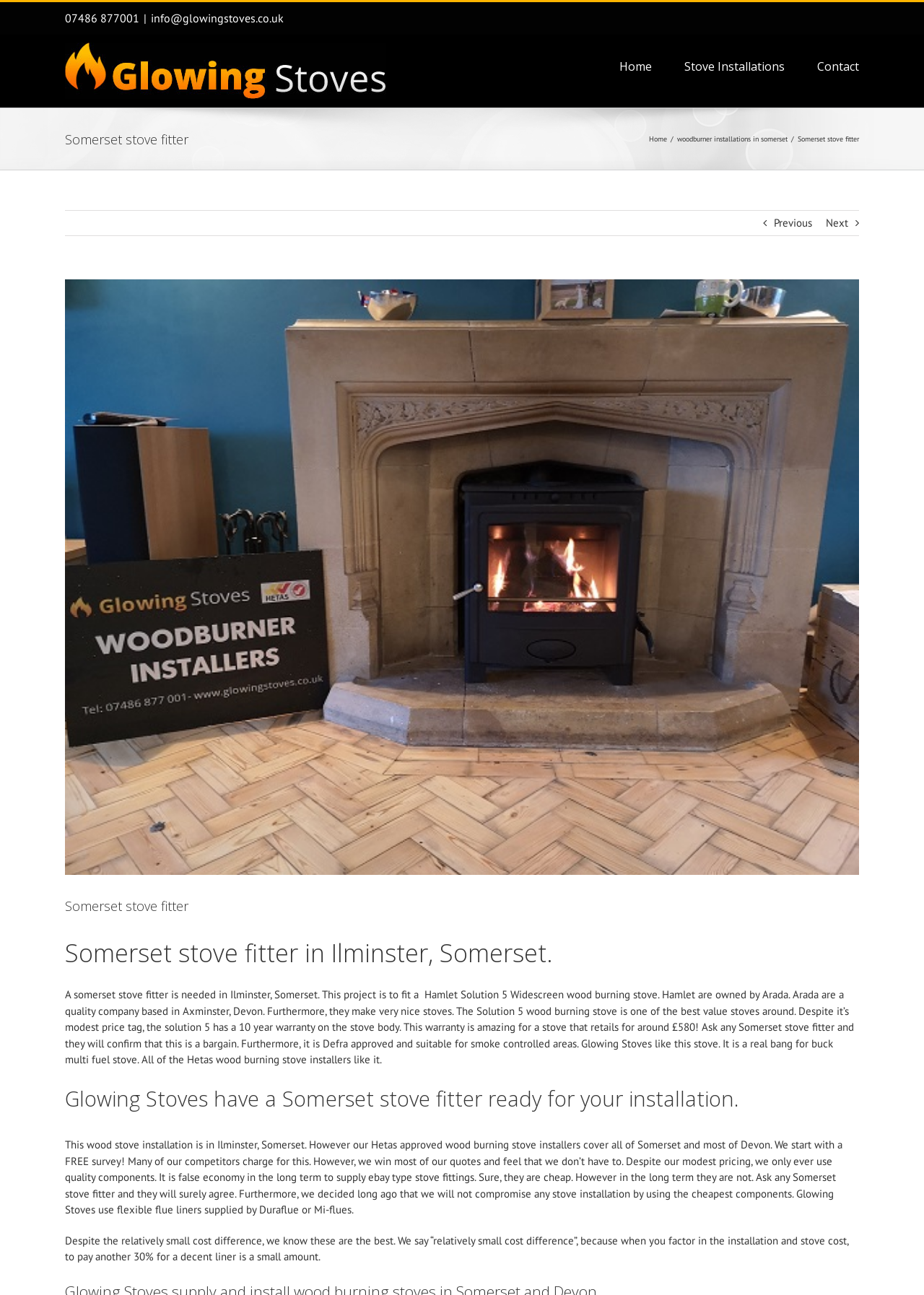Locate the bounding box coordinates of the region to be clicked to comply with the following instruction: "Call the phone number". The coordinates must be four float numbers between 0 and 1, in the form [left, top, right, bottom].

[0.07, 0.008, 0.151, 0.02]